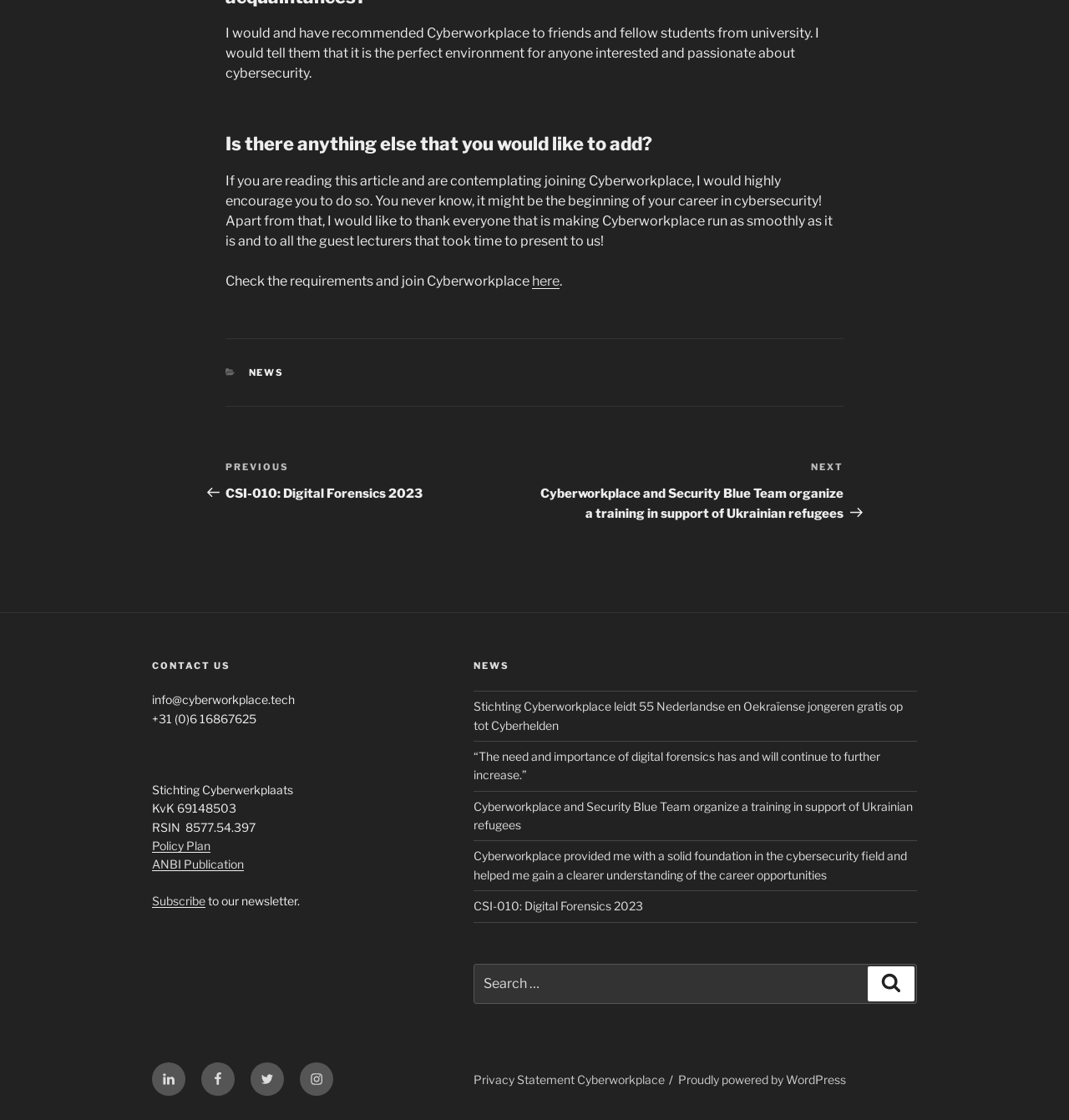What is the phone number of Cyberworkplace? Using the information from the screenshot, answer with a single word or phrase.

+31 (0)6 16867625